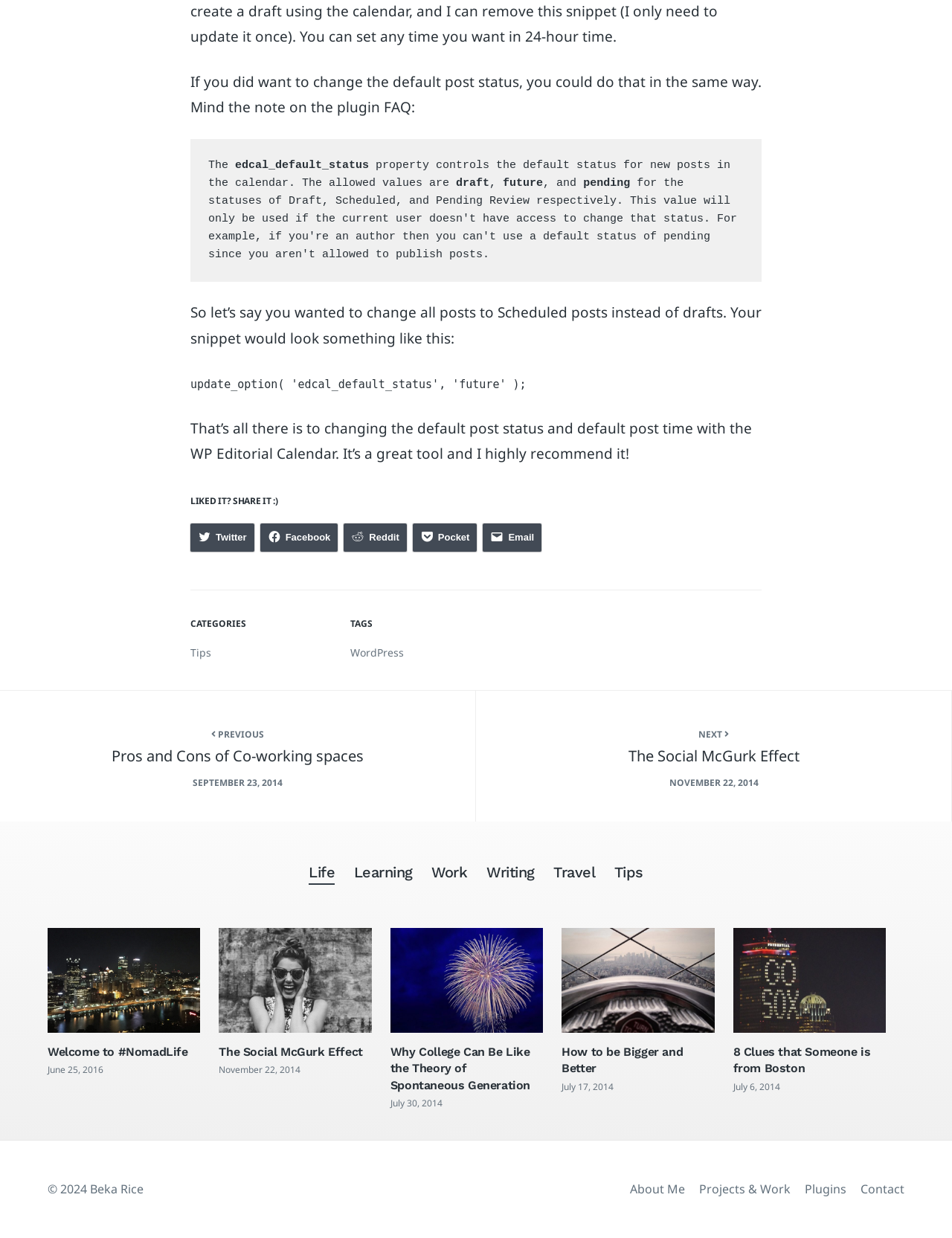Please locate the bounding box coordinates for the element that should be clicked to achieve the following instruction: "Request a free estimate". Ensure the coordinates are given as four float numbers between 0 and 1, i.e., [left, top, right, bottom].

None